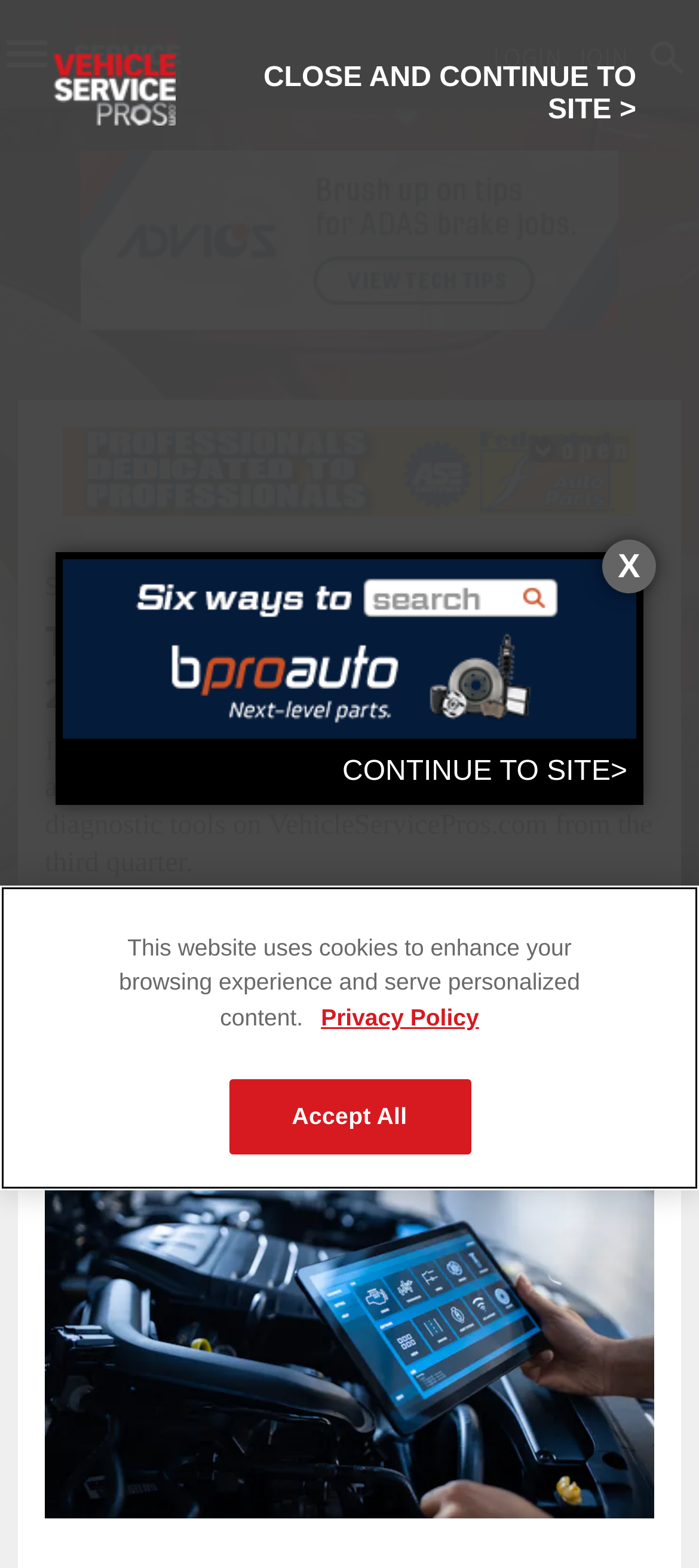Locate the bounding box coordinates of the region to be clicked to comply with the following instruction: "Read the article by Emily Markham". The coordinates must be four float numbers between 0 and 1, in the form [left, top, right, bottom].

[0.064, 0.573, 0.344, 0.594]